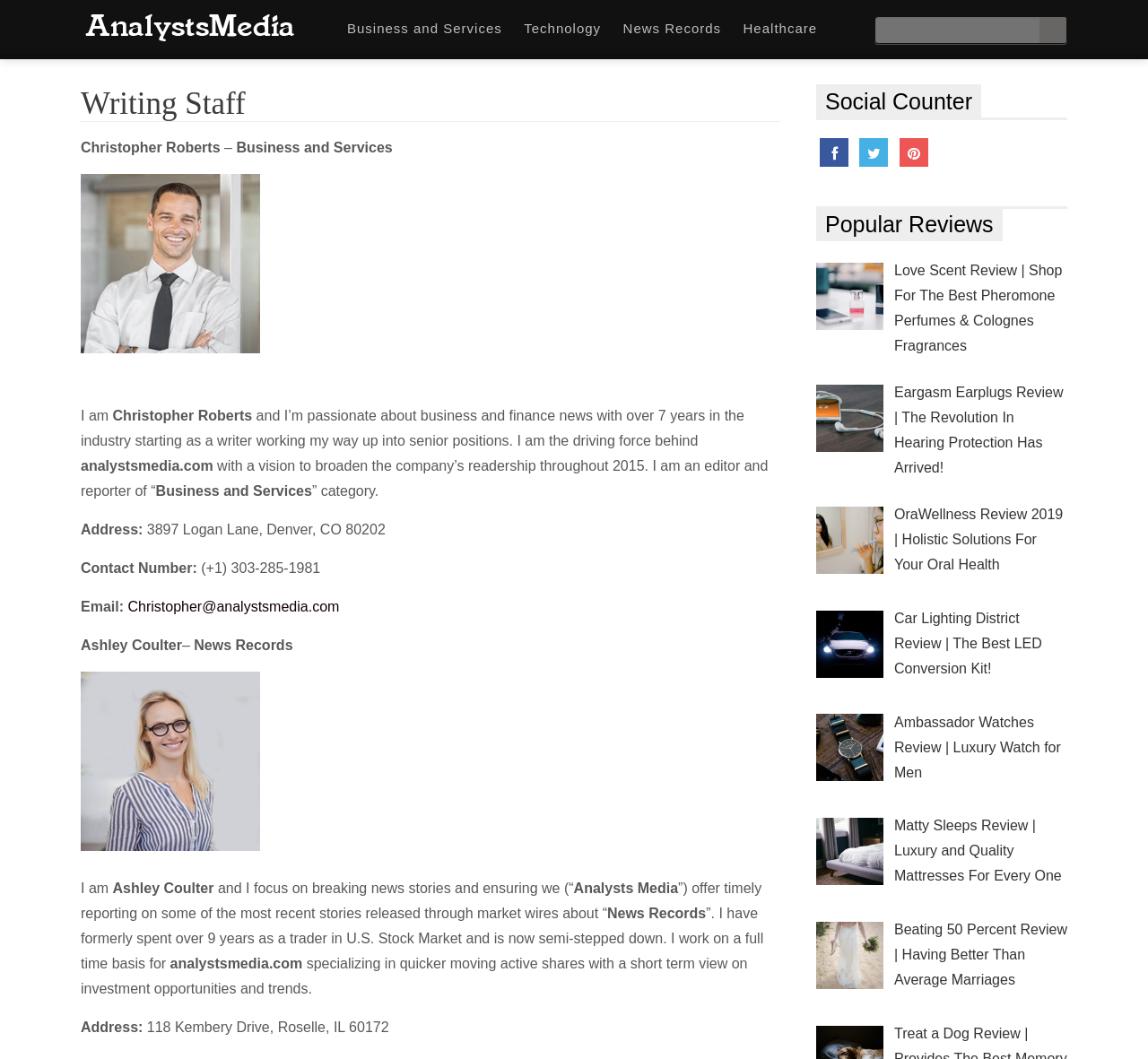What is the category of the news?
Answer the question with a thorough and detailed explanation.

The category of the news is mentioned in the text 'Business and Services' which is located below the author's name and is a link.